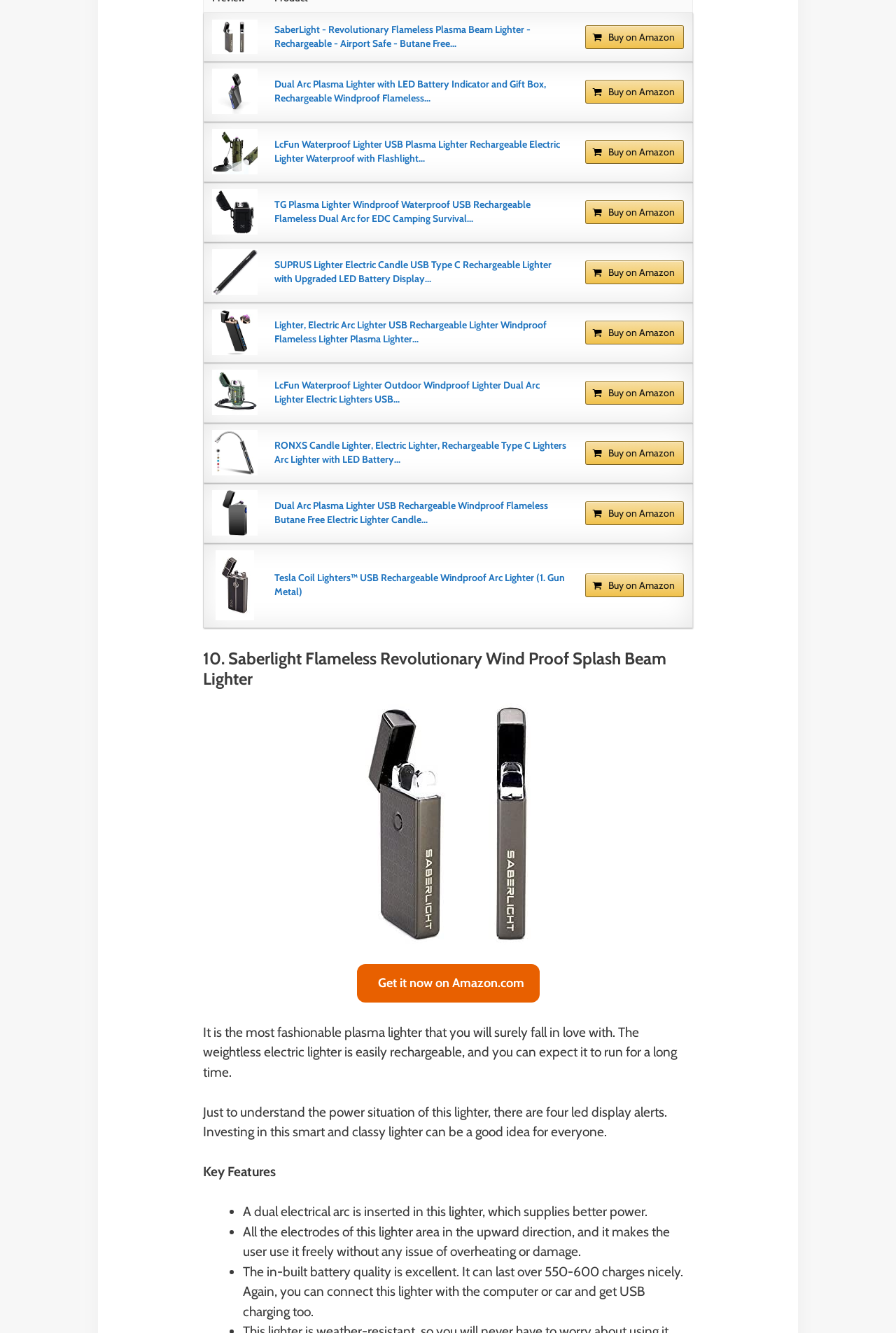Please identify the bounding box coordinates for the region that you need to click to follow this instruction: "Click the link to buy SUPRUS Lighter Electric Candle on Amazon".

[0.653, 0.195, 0.763, 0.213]